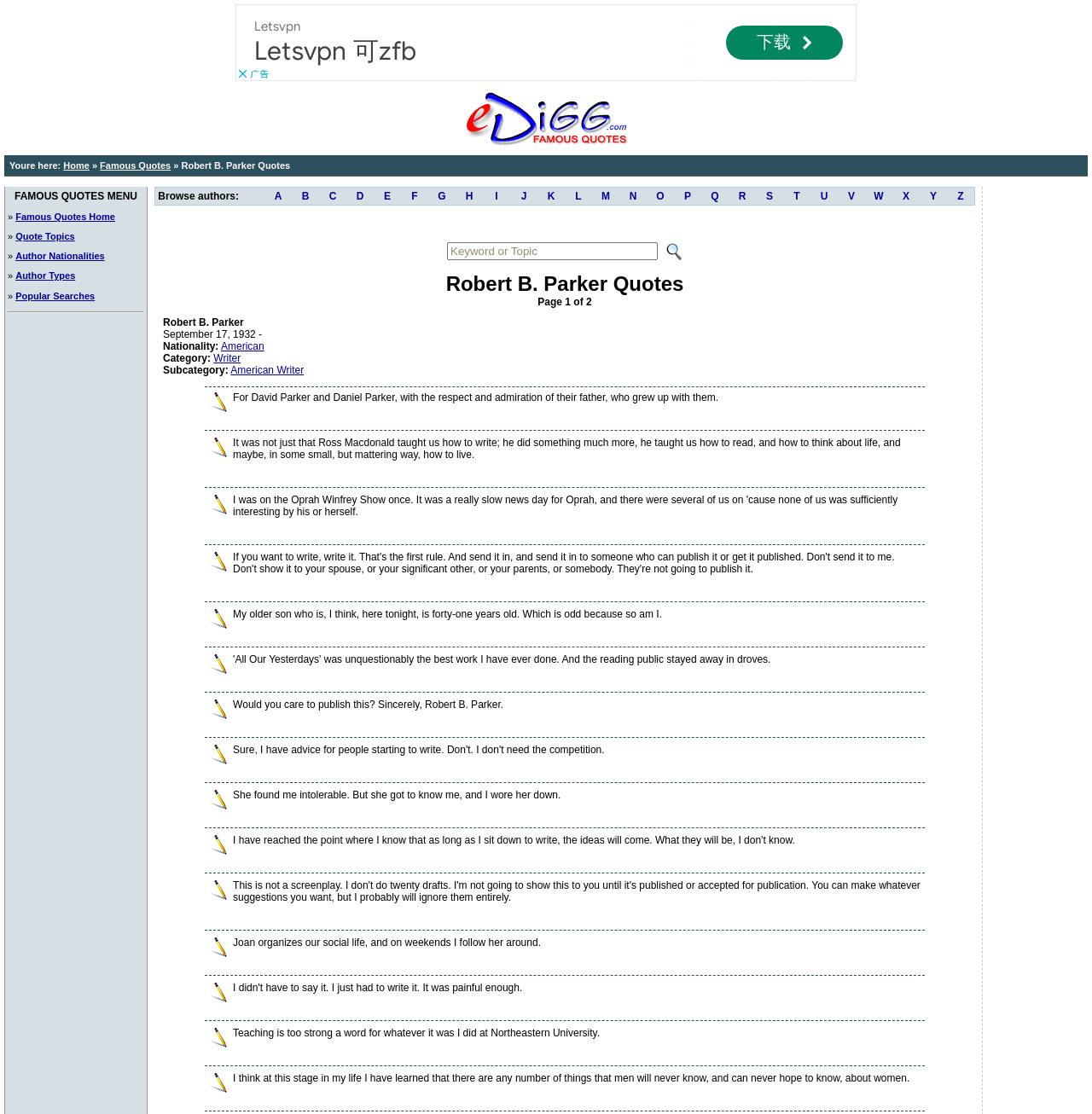Identify the first-level heading on the webpage and generate its text content.

Robert B. Parker Quotes